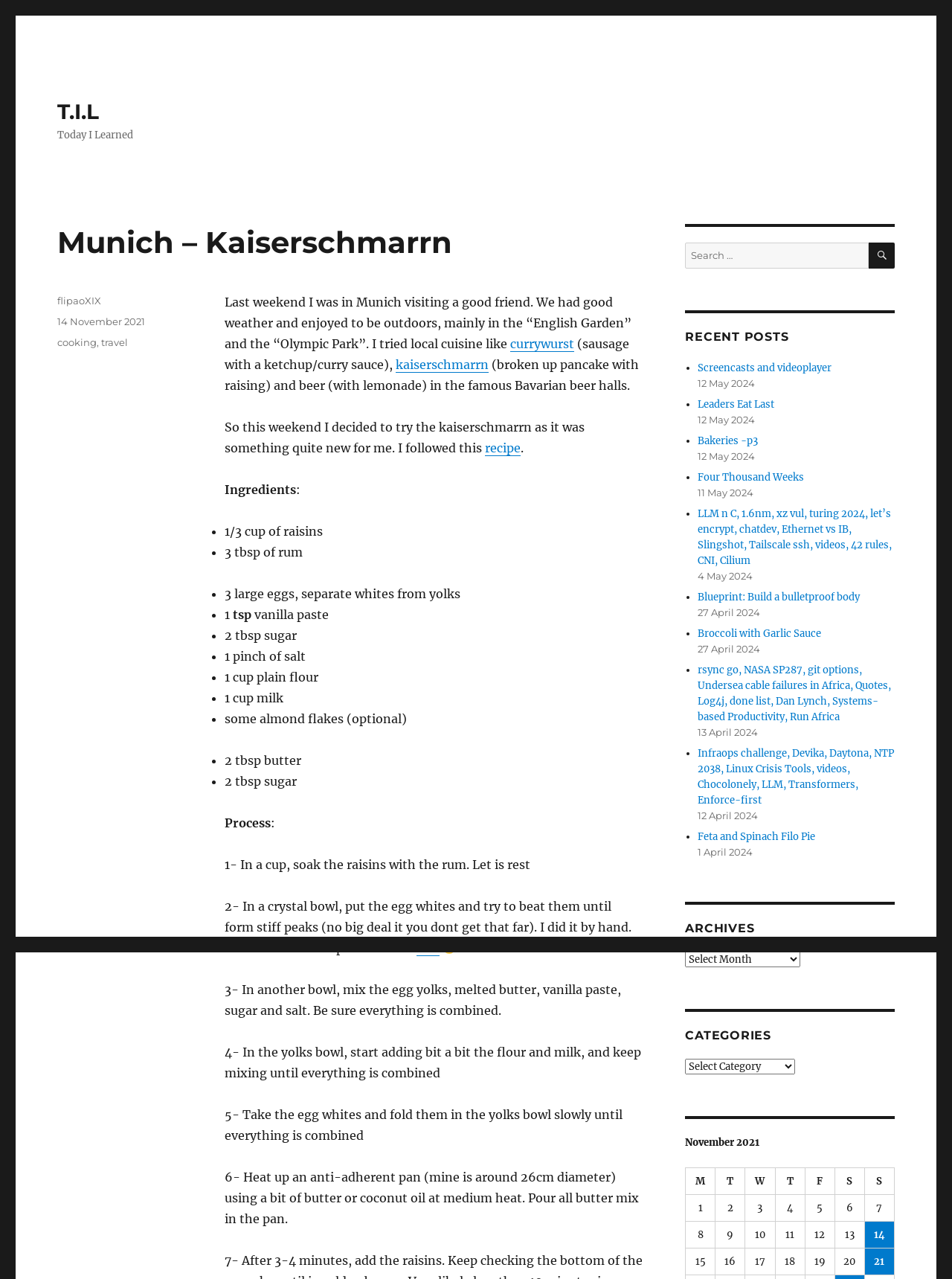Determine the bounding box coordinates for the region that must be clicked to execute the following instruction: "Read the post about Kaiserschmarrn".

[0.236, 0.279, 0.514, 0.291]